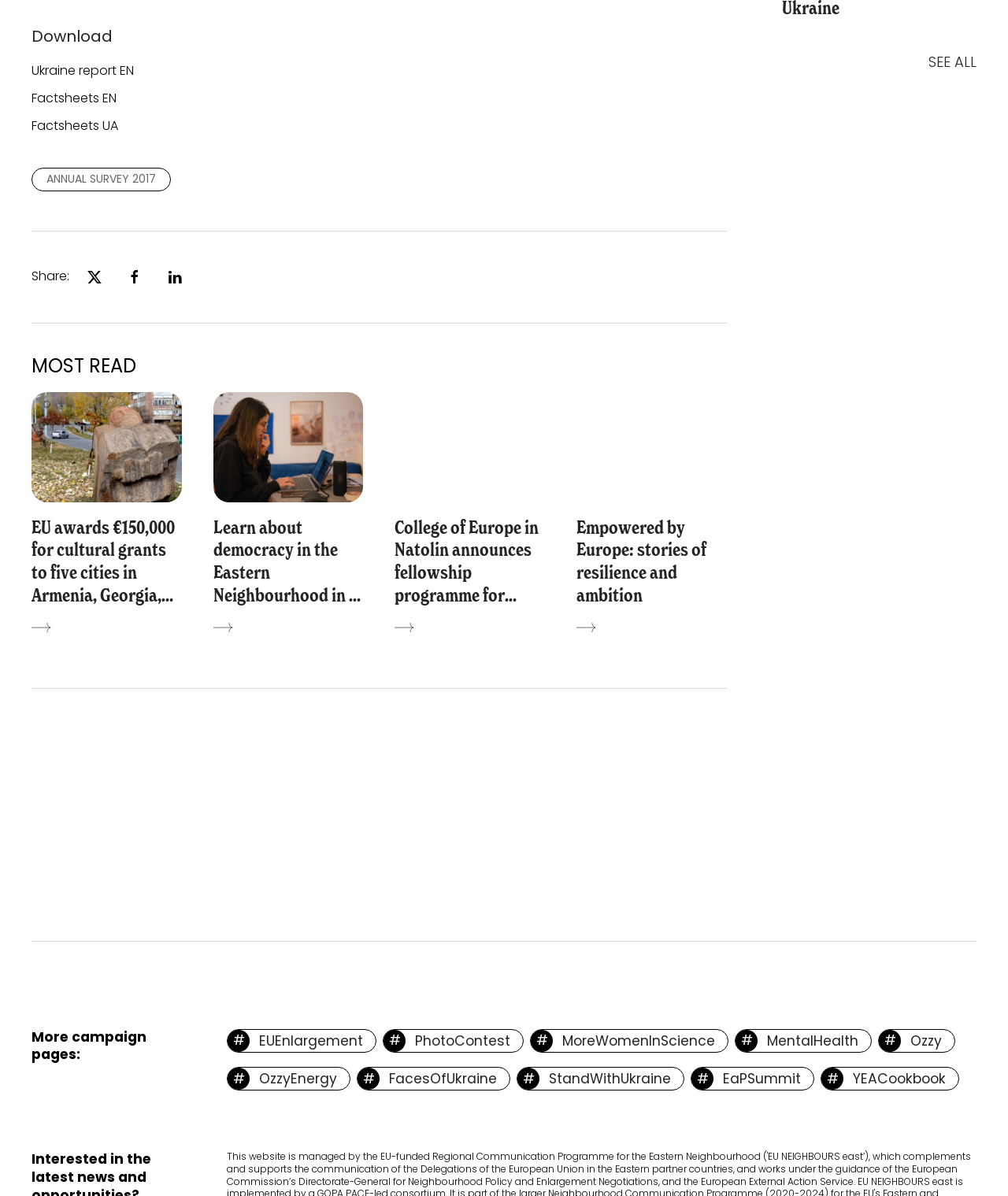Locate the bounding box coordinates of the element you need to click to accomplish the task described by this instruction: "Read about EU awards for cultural grants".

[0.031, 0.328, 0.18, 0.529]